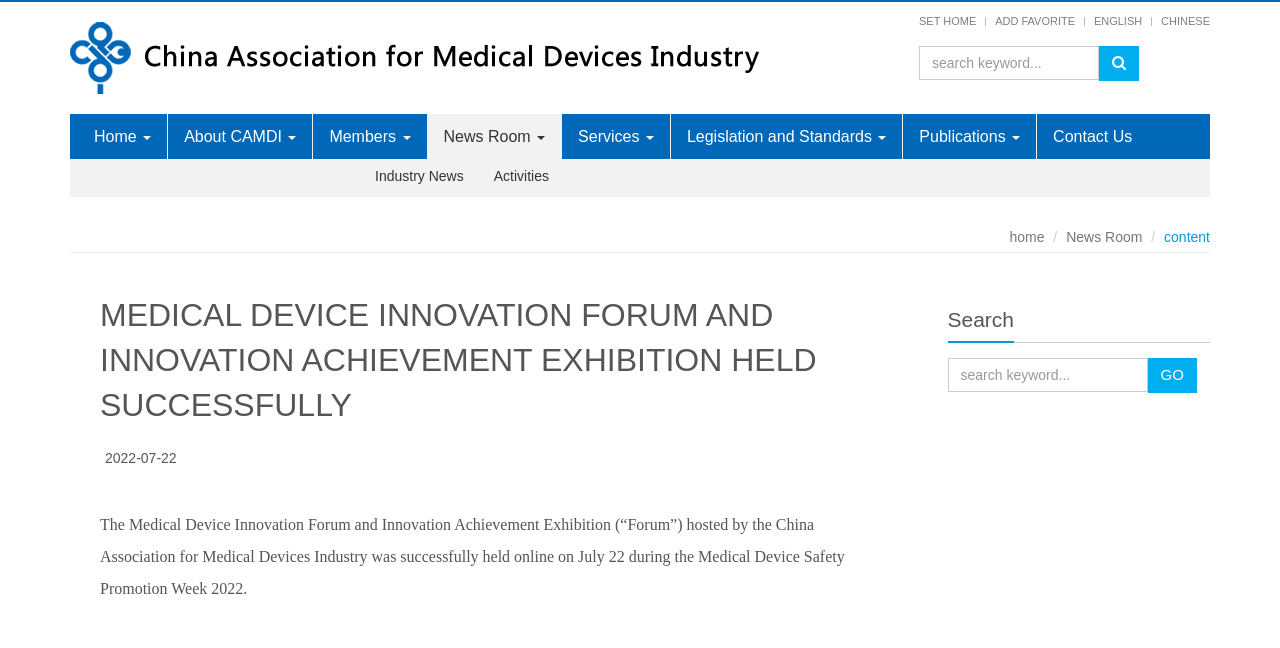Find the bounding box coordinates of the element's region that should be clicked in order to follow the given instruction: "Click the logo". The coordinates should consist of four float numbers between 0 and 1, i.e., [left, top, right, bottom].

[0.055, 0.003, 0.656, 0.176]